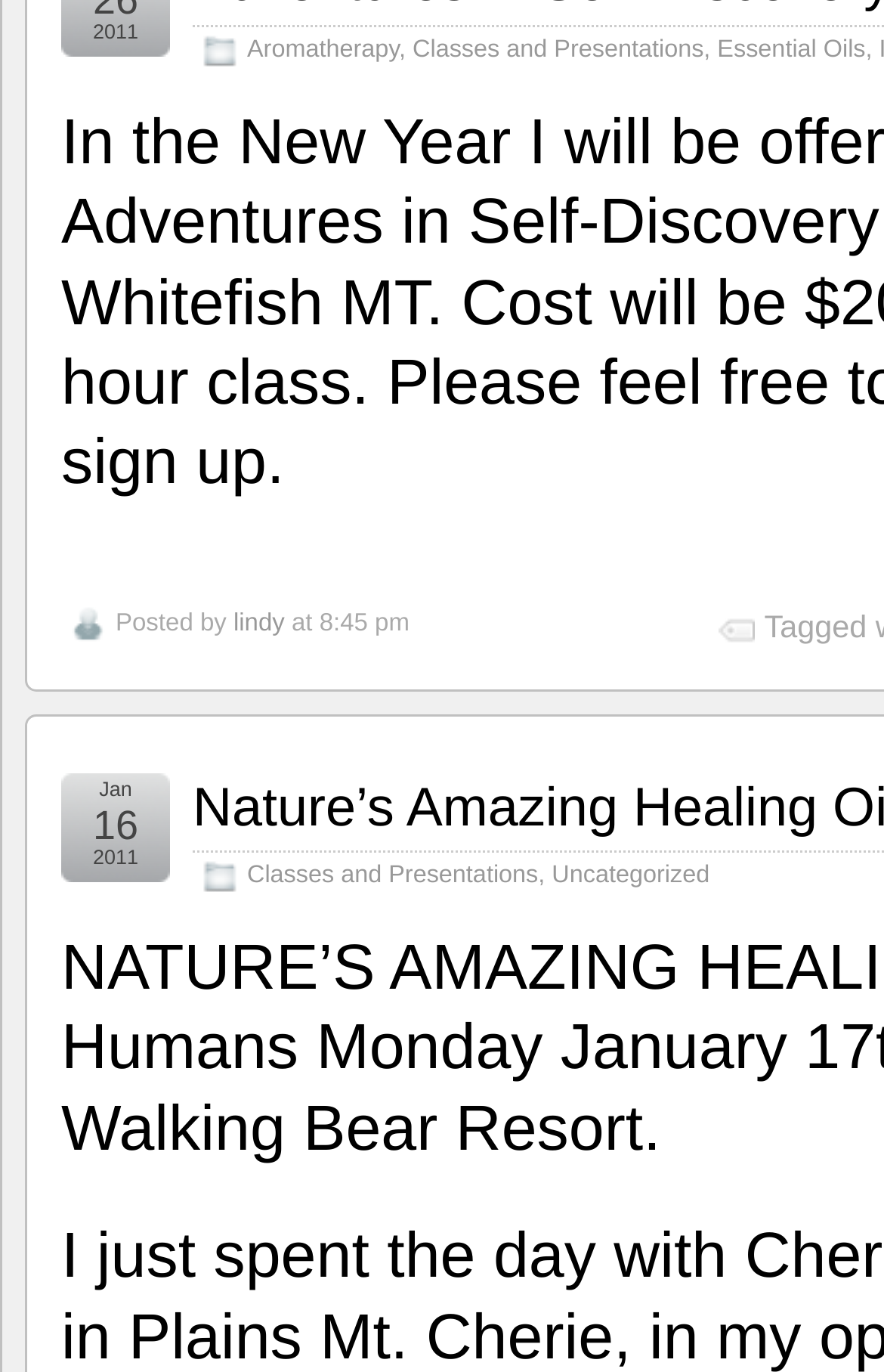What is the time of publication of the post?
Examine the screenshot and reply with a single word or phrase.

8:45 pm